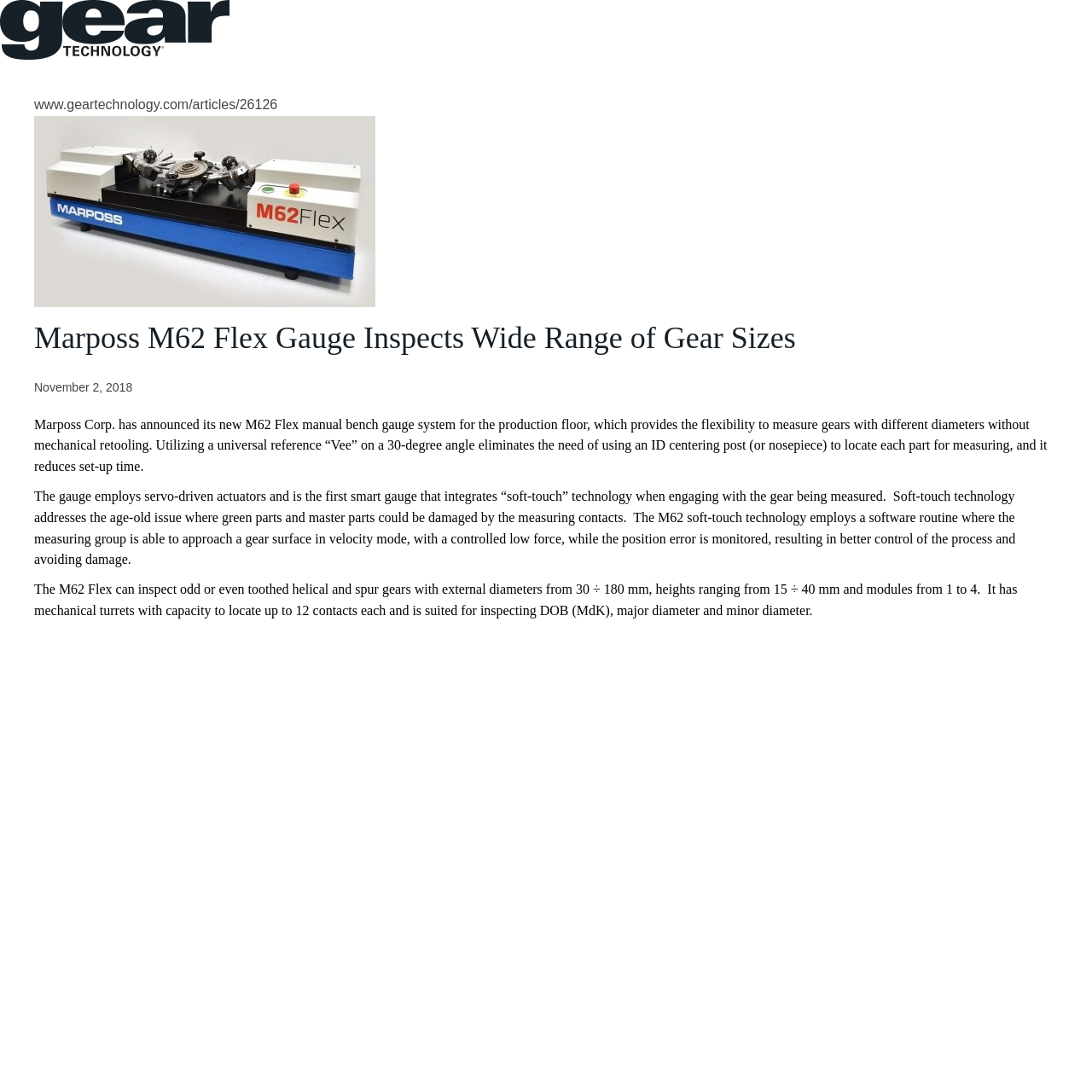What is the title of the article?
Look at the webpage screenshot and answer the question with a detailed explanation.

The title of the article can be found in the heading element, which has the text 'Marposs M62 Flex Gauge Inspects Wide Range of Gear Sizes'.